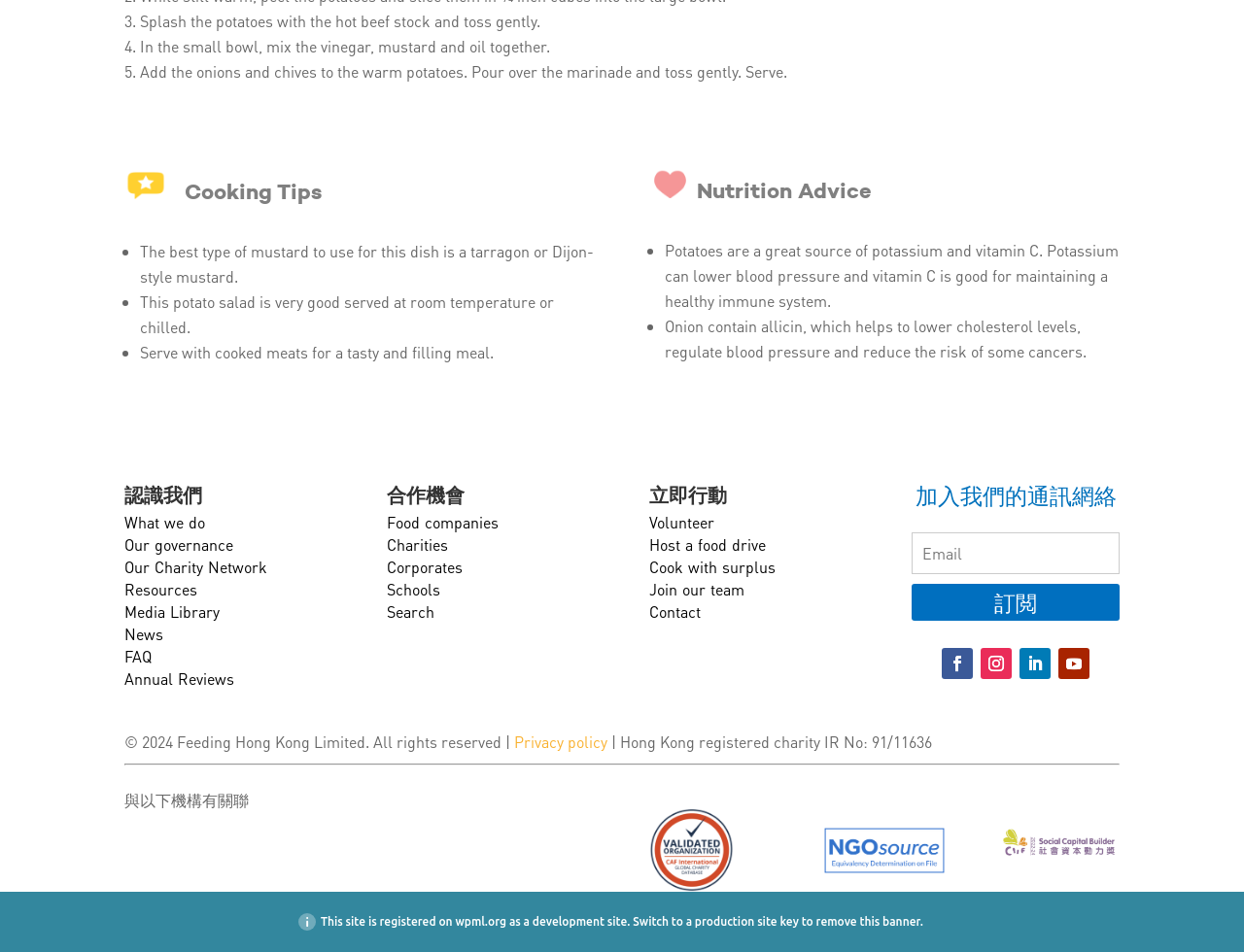How can I get involved with the organization?
Please provide a single word or phrase answer based on the image.

Volunteer, host a food drive, cook with surplus, or join the team.